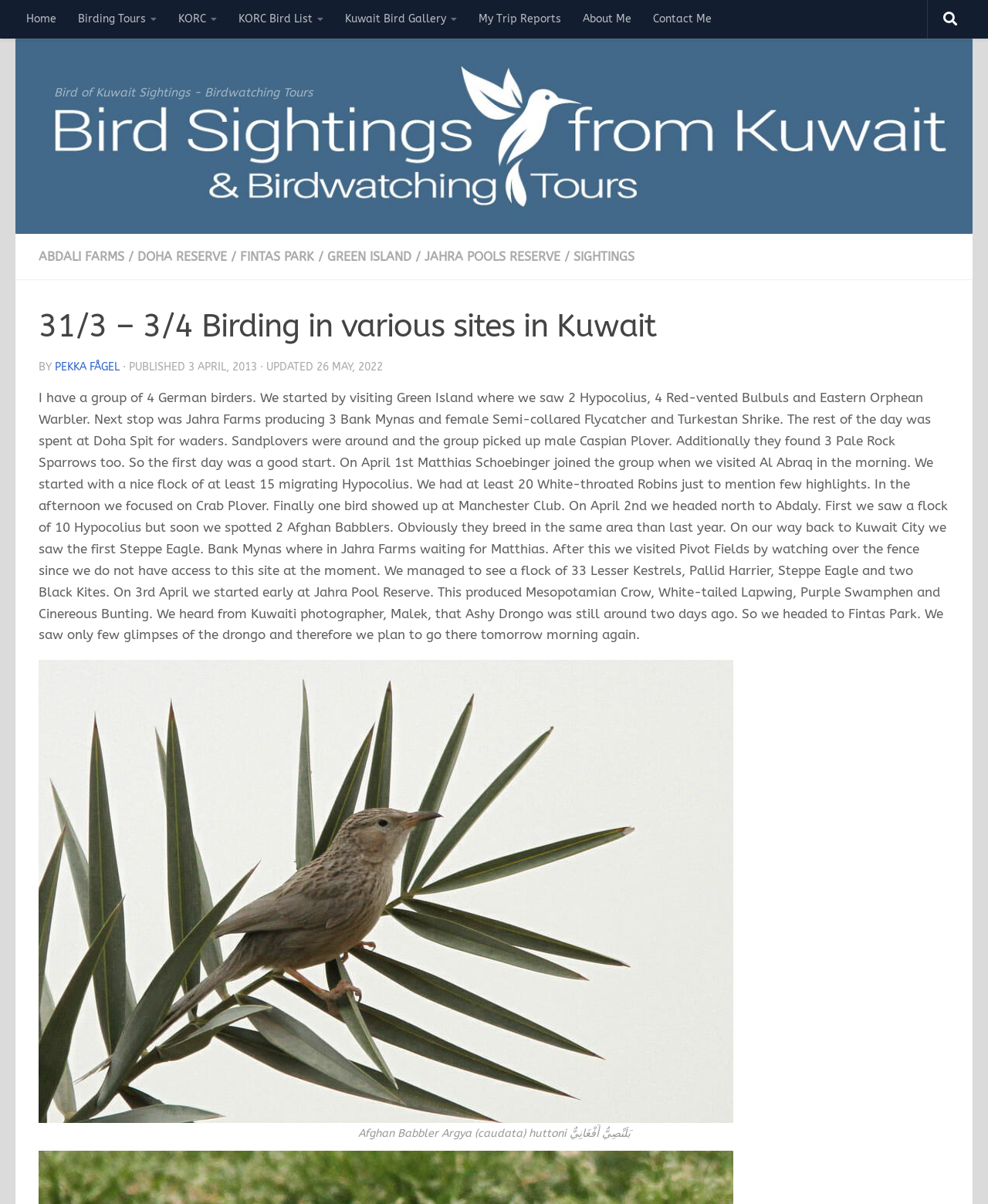Give a comprehensive overview of the webpage, including key elements.

This webpage is about birdwatching in Kuwait, specifically a trip report from March 31st to April 3rd. At the top, there is a navigation menu with 9 links, including "Home", "Birding Tours", "KORC", and "My Trip Reports". Below the menu, there is a title "Bird of Kuwait Sightings - Birdwatching Tours" followed by a list of 6 links to different locations in Kuwait, such as "ABDALI FARMS", "DOHA RESERVE", and "GREEN ISLAND".

The main content of the webpage is a trip report, which starts with a heading "31/3 – 3/4 Birding in various sites in Kuwait". The report is written by Pekka Fågel and was published on April 3rd, 2013, and updated on May 26th, 2022. The report describes the birding activities of a group of 4 German birders, including the species they saw at different locations, such as Green Island, Jahra Farms, and Doha Spit.

The report is divided into sections, each describing a different day of the trip. There are also several links and images embedded in the text, including a figure of an Afghan Babbler with a caption. The image is located at the bottom of the page, and the caption is written in both English and Arabic. Overall, the webpage is a detailed account of a birding trip in Kuwait, with a focus on the species seen and the locations visited.